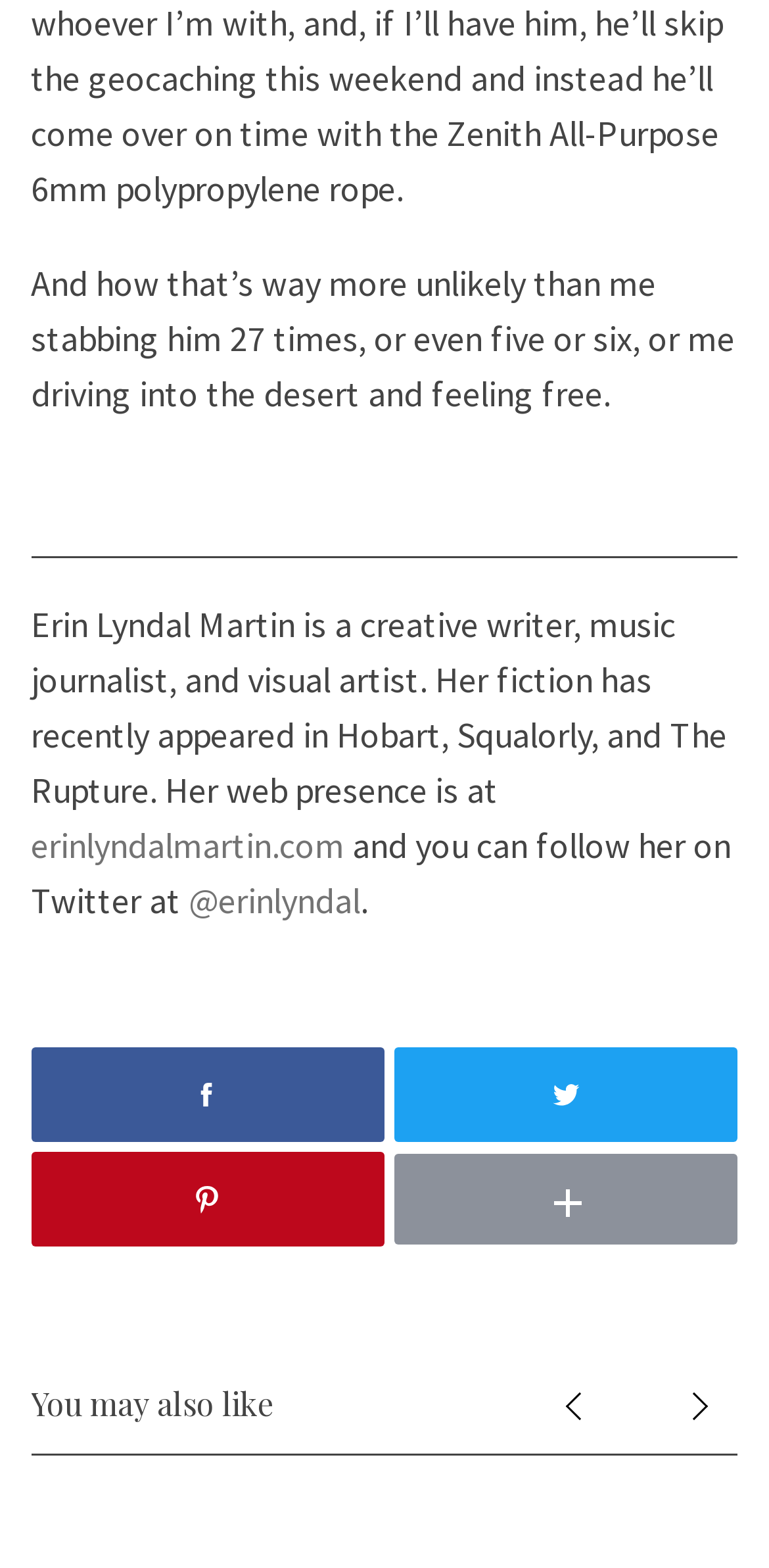What is the section title below the separator?
Answer the question with a single word or phrase derived from the image.

You may also like